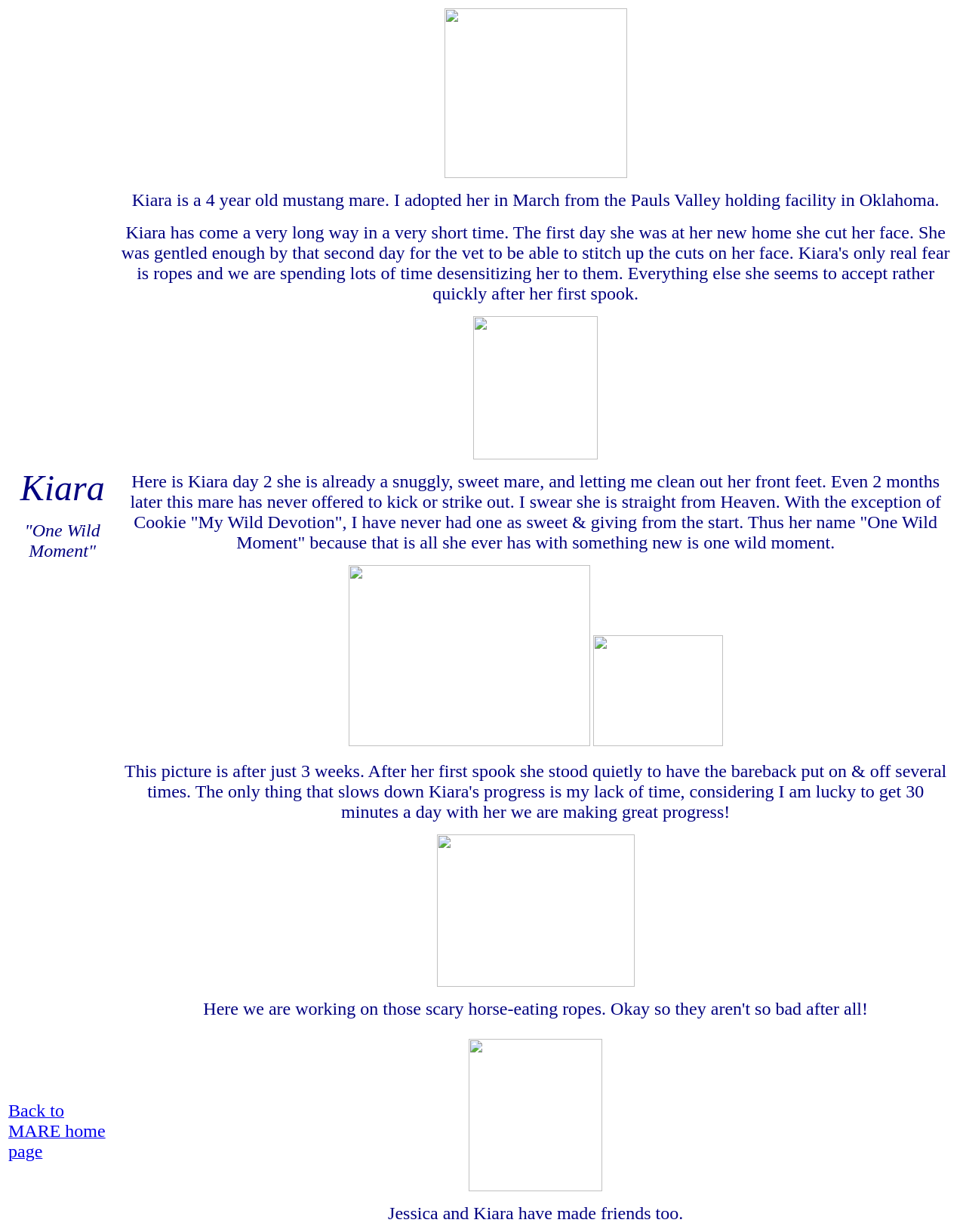Based on the image, provide a detailed and complete answer to the question: 
What is Kiara's fear?

According to the text in the first table cell, Kiara's only real fear is ropes, and the owner is spending lots of time desensitizing her to them.